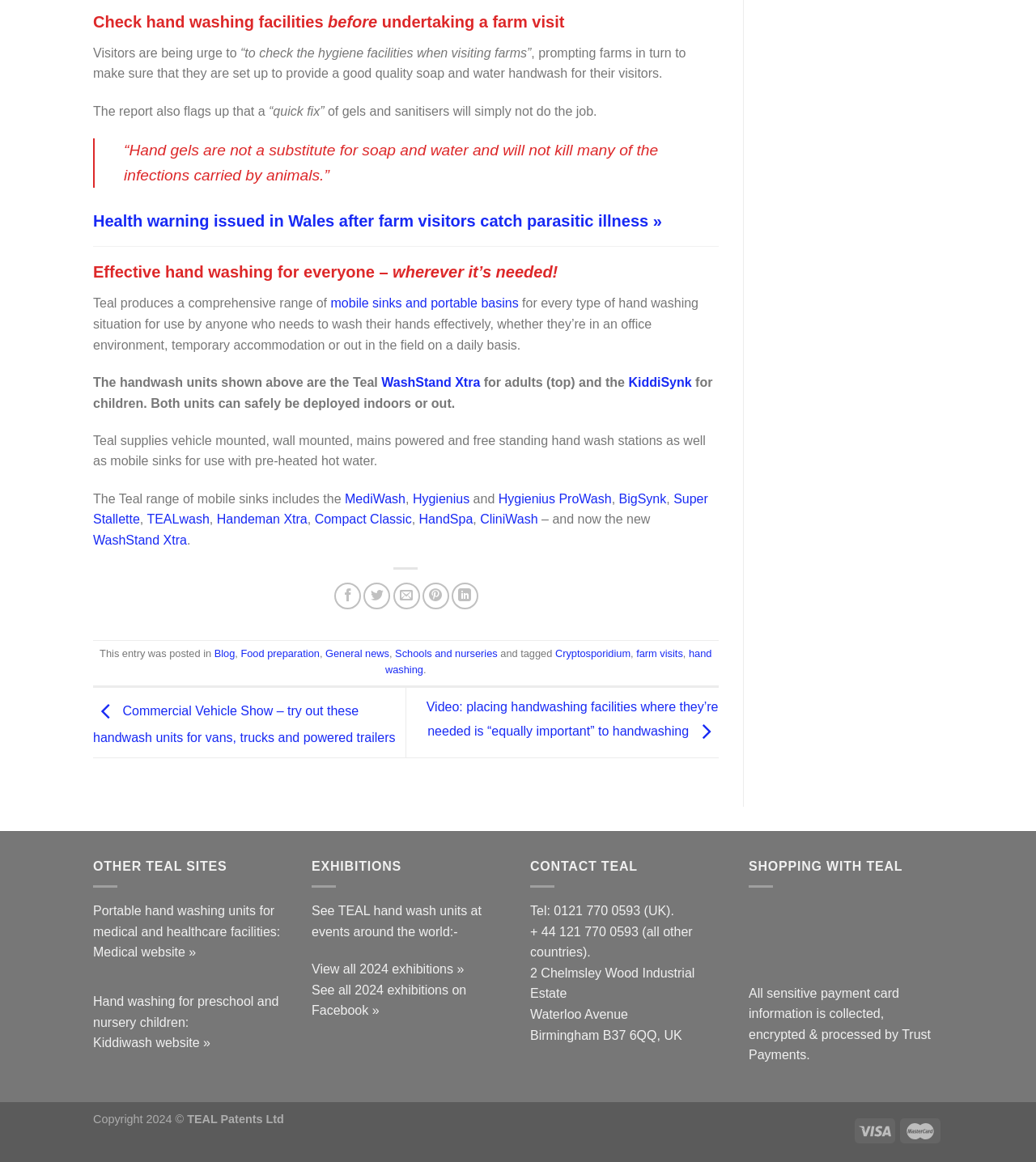Refer to the screenshot and answer the following question in detail:
What is the warning issued in Wales about?

The webpage mentions a health warning issued in Wales after farm visitors catch parasitic illness, suggesting that the warning is related to the risk of farm visitors contracting illnesses.